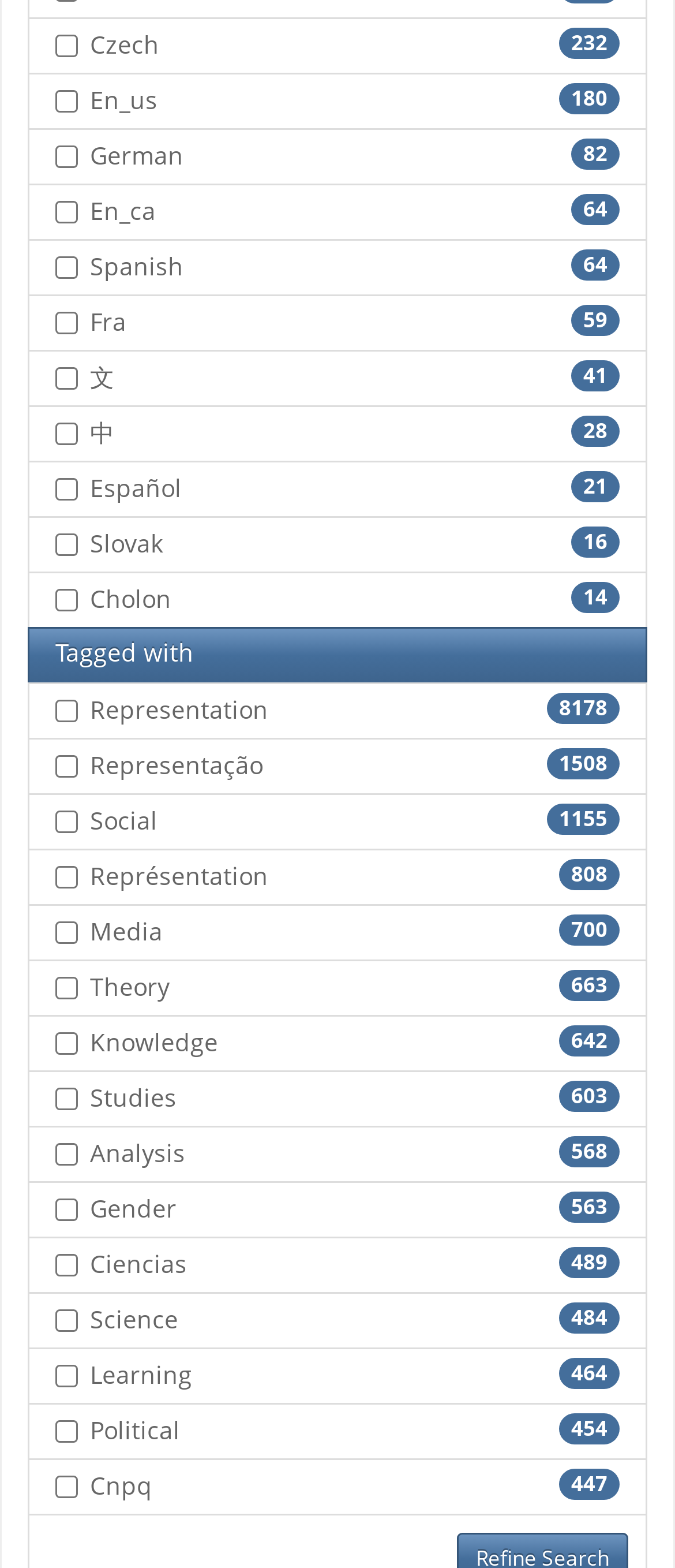Use a single word or phrase to answer this question: 
How many languages are listed?

20